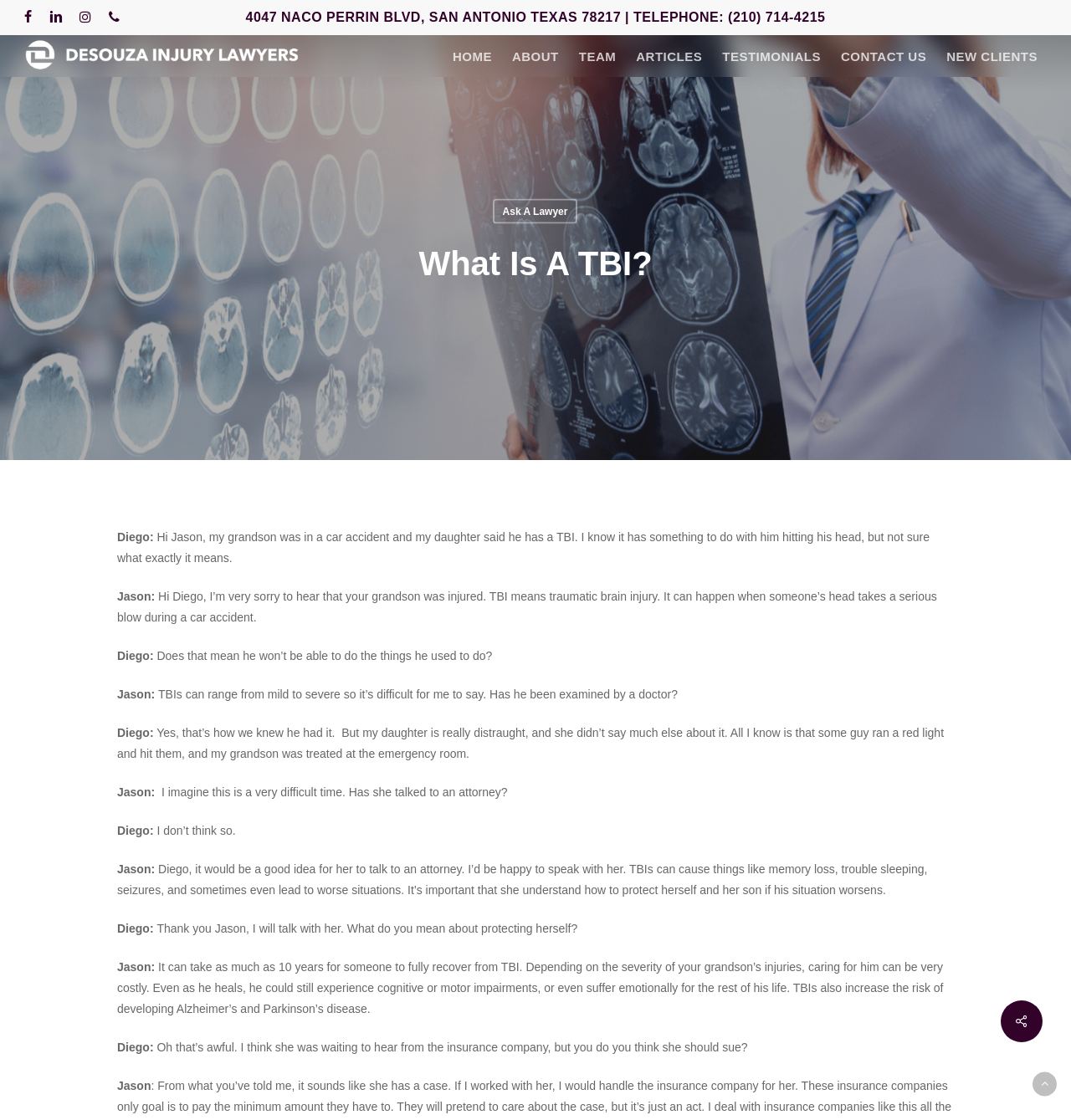How many navigation links are available on the webpage?
Please provide a comprehensive answer based on the visual information in the image.

There are seven navigation links available on the webpage, which are Home, About, Team, Articles, Testimonials, Contact Us, and New Clients, located at the top-center of the webpage.